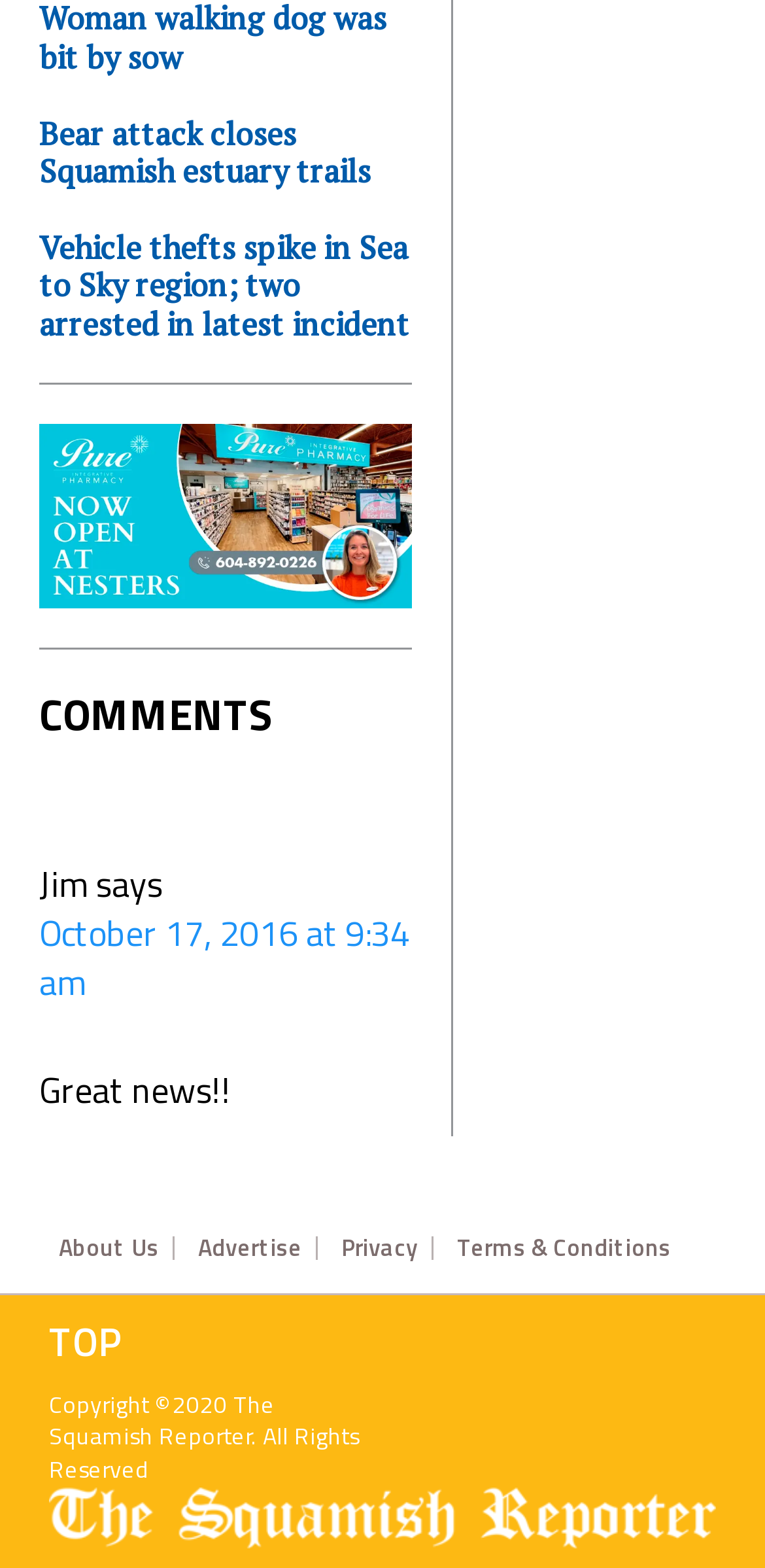Give a short answer using one word or phrase for the question:
What is the copyright year of the webpage?

2020